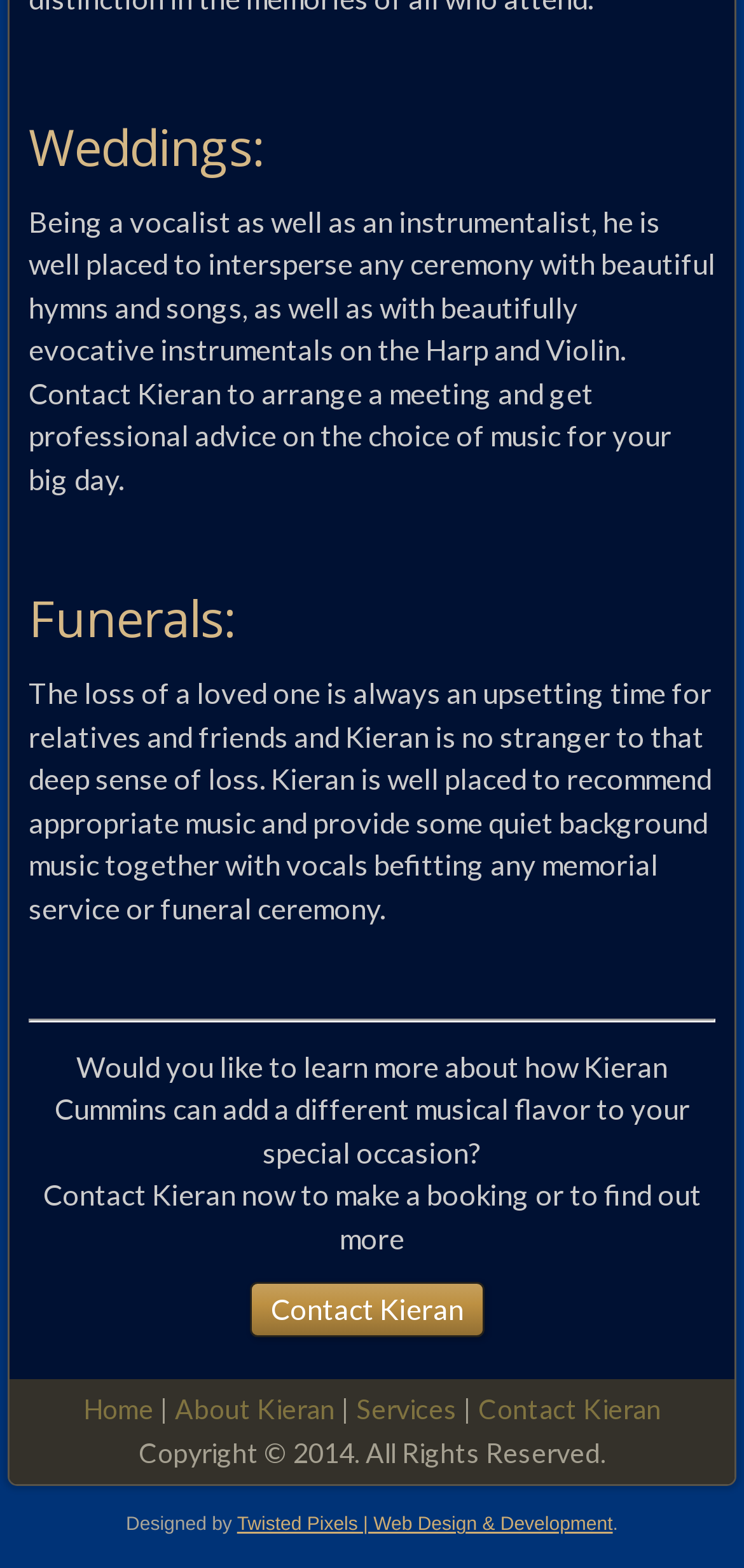Using the element description: "name="s" placeholder="Search …"", determine the bounding box coordinates for the specified UI element. The coordinates should be four float numbers between 0 and 1, [left, top, right, bottom].

None